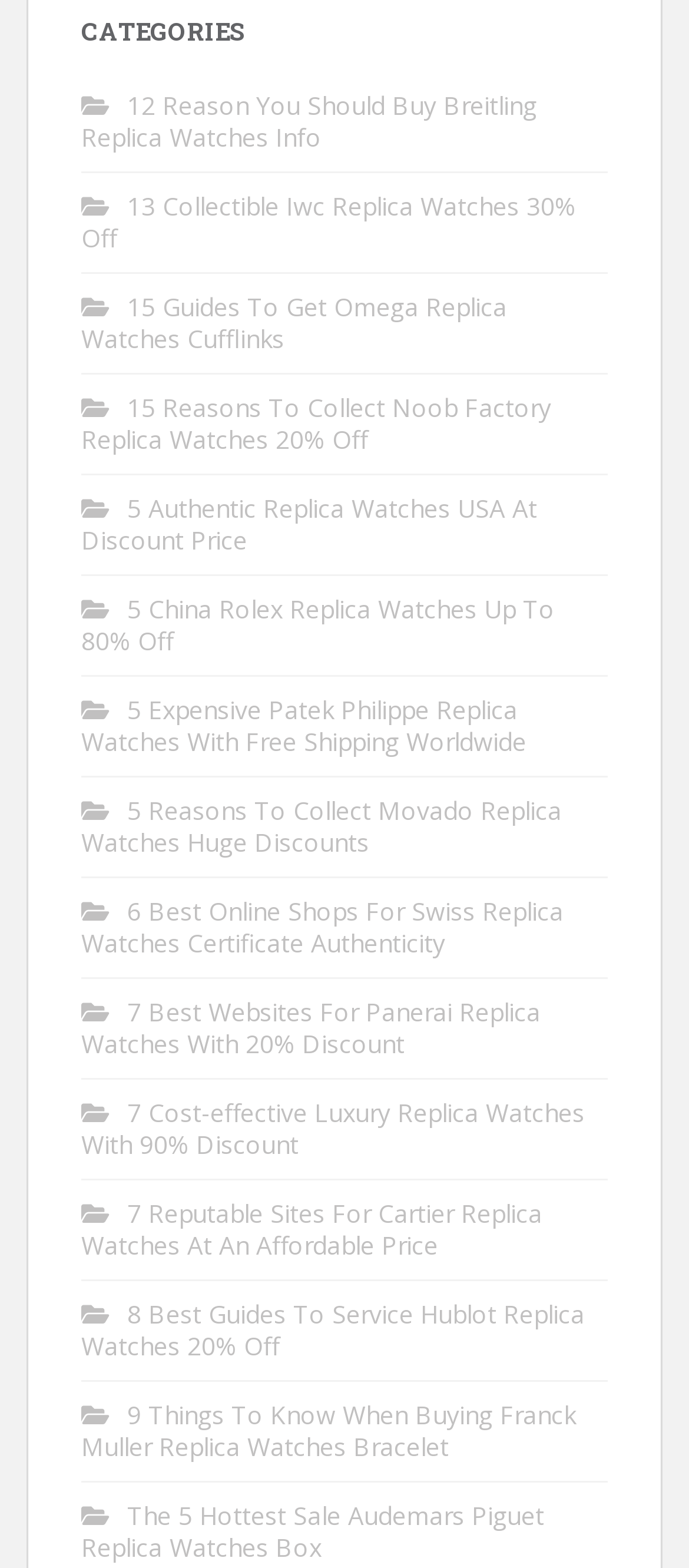What is the last link on the webpage?
Provide a one-word or short-phrase answer based on the image.

The 5 Hottest Sale Audemars Piguet Replica Watches Box